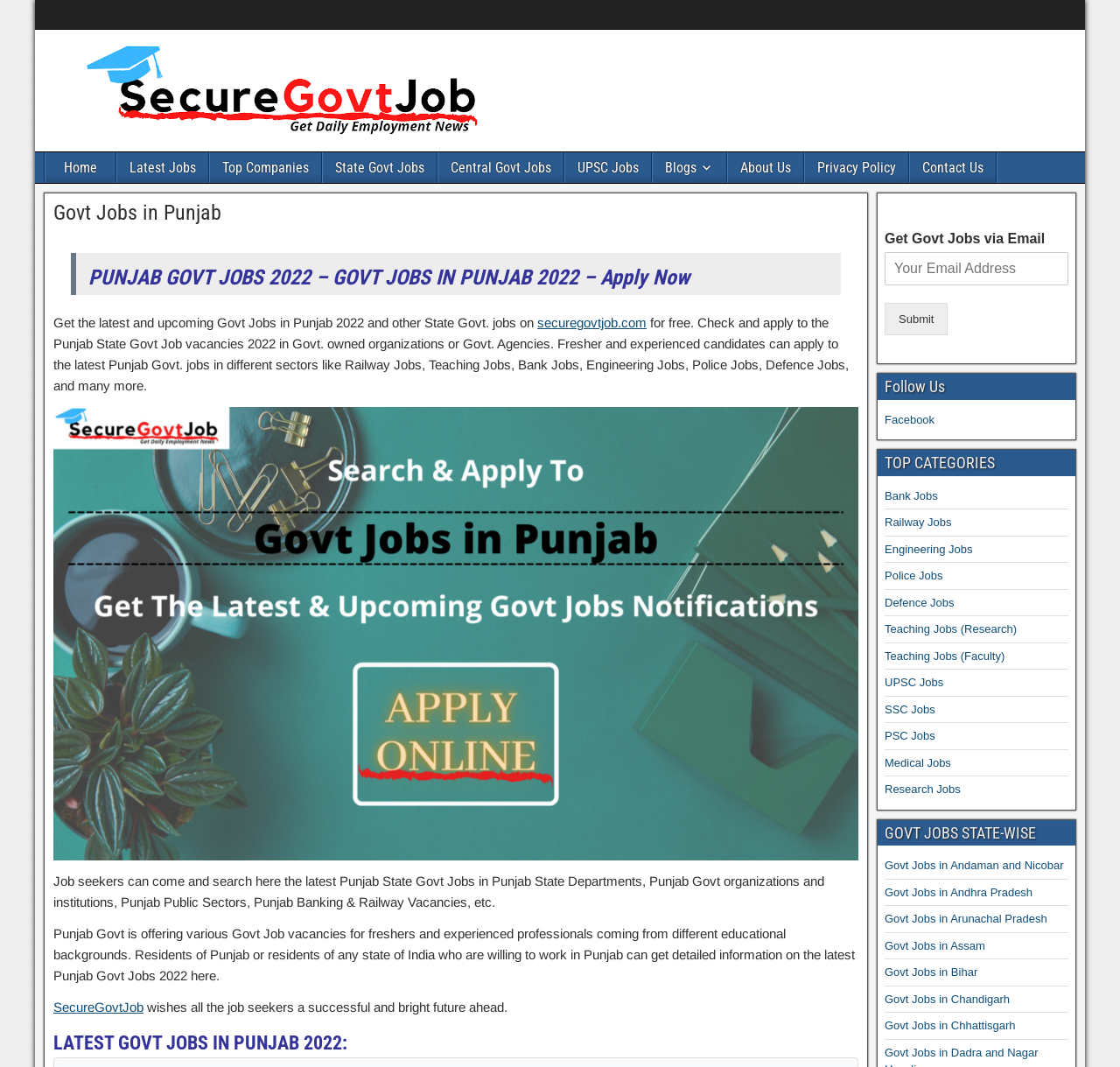Construct a comprehensive description capturing every detail on the webpage.

This webpage is about government jobs in Punjab, India, and other state government jobs in 2022. At the top, there is a logo image and a navigation menu with links to various sections, including "Home", "Latest Jobs", "Top Companies", "State Govt Jobs", "Central Govt Jobs", "UPSC Jobs", "Blogs", "About Us", "Privacy Policy", and "Contact Us".

Below the navigation menu, there is a header section with a heading "Govt Jobs in Punjab" and a link to the same. Following this, there is a blockquote section with a heading "PUNJAB GOVT JOBS 2022 – GOVT JOBS IN PUNJAB 2022 – Apply Now".

The main content section starts with a paragraph of text describing the purpose of the website, which is to provide information on government jobs in Punjab and other states. There is also a link to the website "securegovtjob.com" and a description of the types of jobs available, including railway jobs, teaching jobs, bank jobs, engineering jobs, police jobs, defense jobs, and more.

Below this, there is a section with a heading "LATEST GOVT JOBS IN PUNJAB 2022:" and a link to "Govt Jobs in Punjab 2022" with an image. This section is followed by two paragraphs of text describing the types of government job vacancies available in Punjab and the benefits of searching for jobs on this website.

On the right side of the page, there is a section with a heading "Get Govt Jobs via Email" and a textbox to enter an email address, along with a "Submit" button. Below this, there are links to follow the website on Facebook and other social media platforms.

Further down, there are sections with headings "TOP CATEGORIES" and "GOVT JOBS STATE-WISE", which contain links to various categories of government jobs, such as bank jobs, railway jobs, engineering jobs, police jobs, defense jobs, and more, as well as links to government jobs in different states of India, including Andaman and Nicobar, Andhra Pradesh, Arunachal Pradesh, Assam, Bihar, Chandigarh, Chhattisgarh, and more.